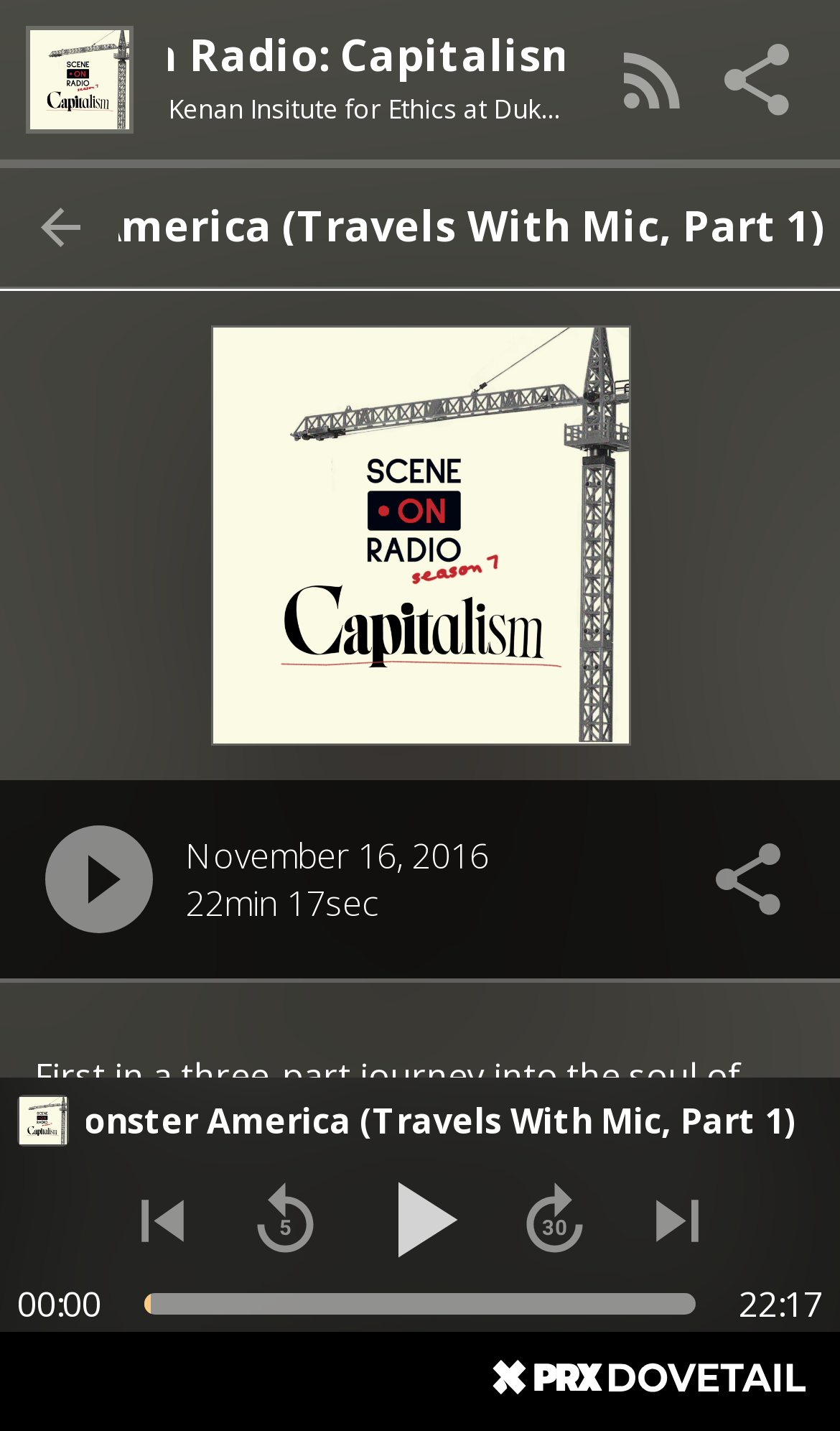Based on the element description: "title="Next Episode"", identify the bounding box coordinates for this UI element. The coordinates must be four float numbers between 0 and 1, listed as [left, top, right, bottom].

[0.744, 0.816, 0.869, 0.889]